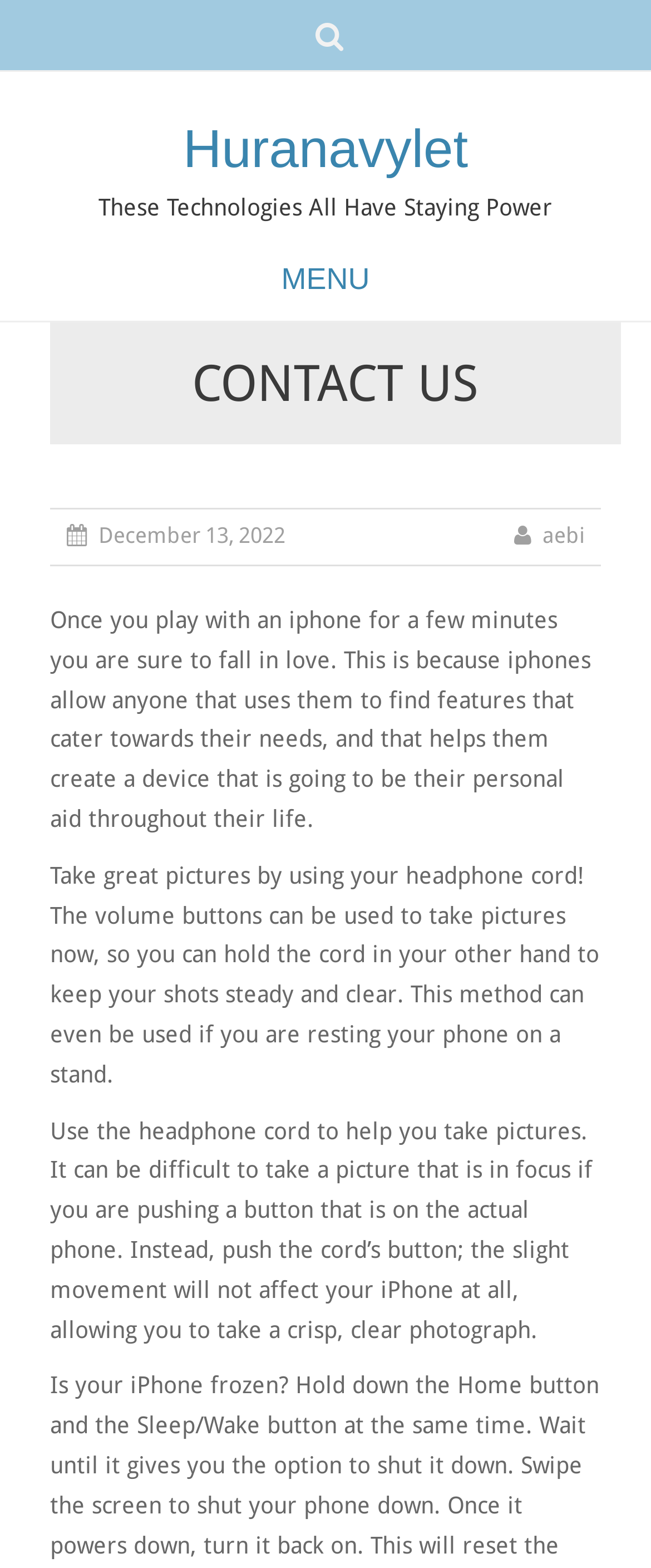Answer with a single word or phrase: 
What is the date mentioned on the webpage?

December 13, 2022